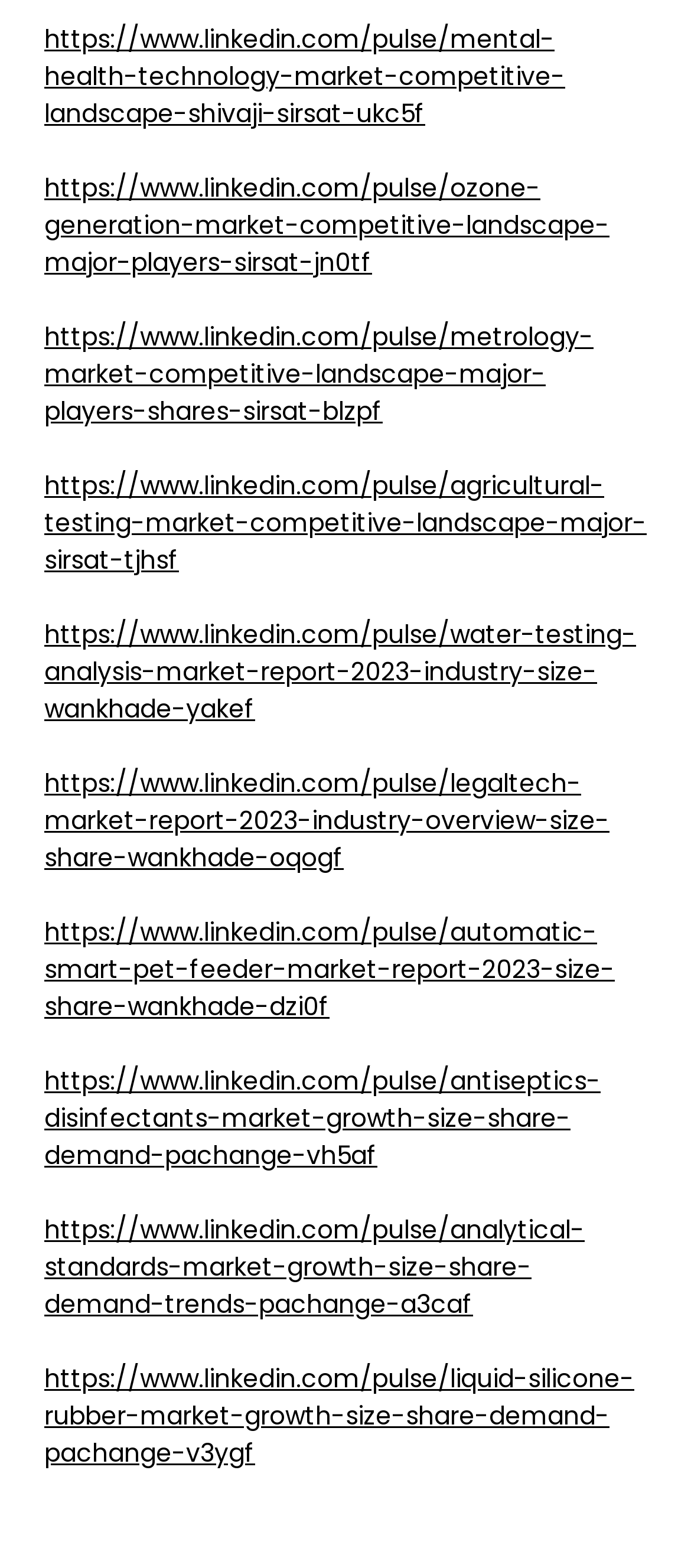Using the provided element description "https://www.linkedin.com/pulse/liquid-silicone-rubber-market-growth-size-share-demand-pachange-v3ygf", determine the bounding box coordinates of the UI element.

[0.064, 0.868, 0.918, 0.938]